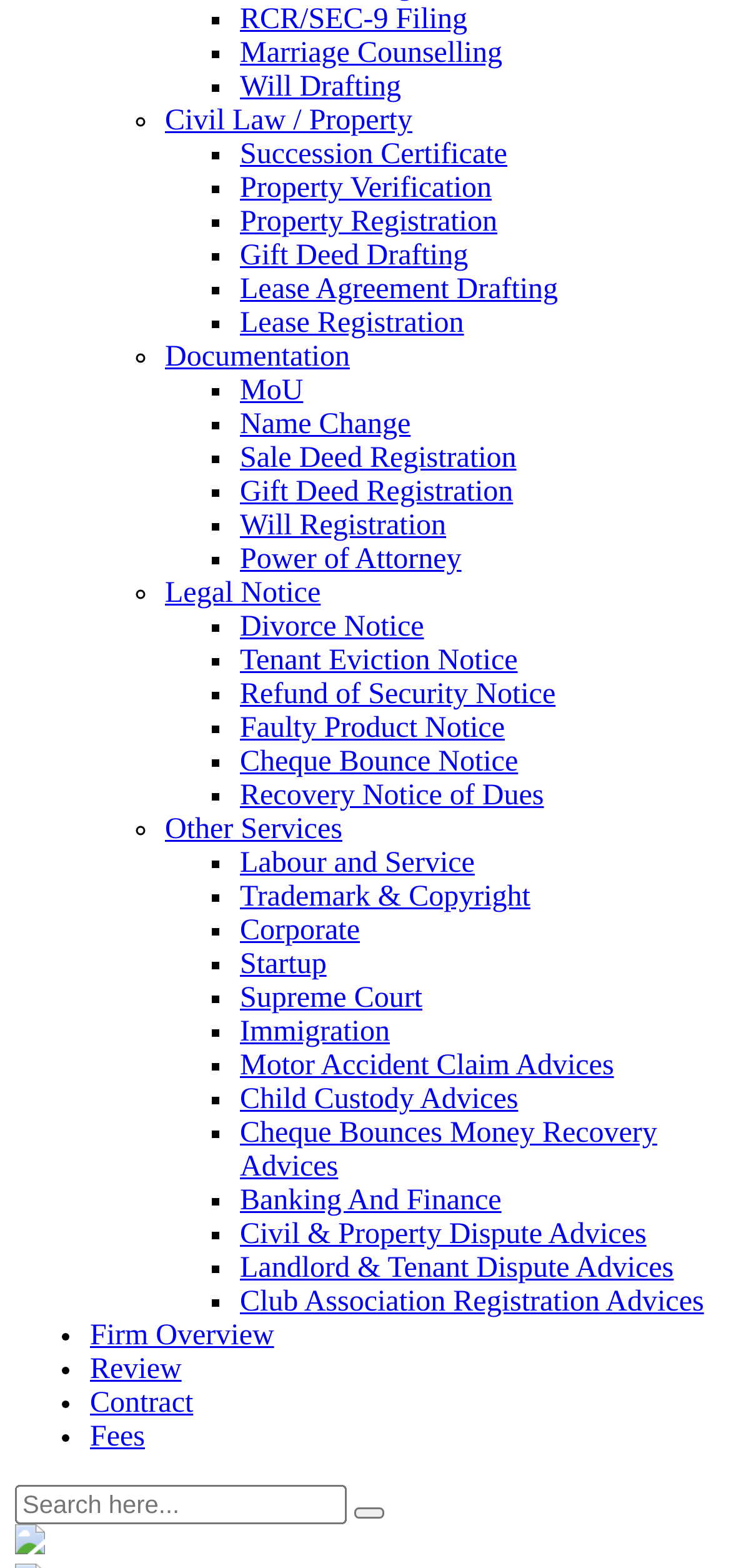Please determine the bounding box coordinates for the UI element described here. Use the format (top-left x, top-left y, bottom-right x, bottom-right y) with values bounded between 0 and 1: « Dec

None